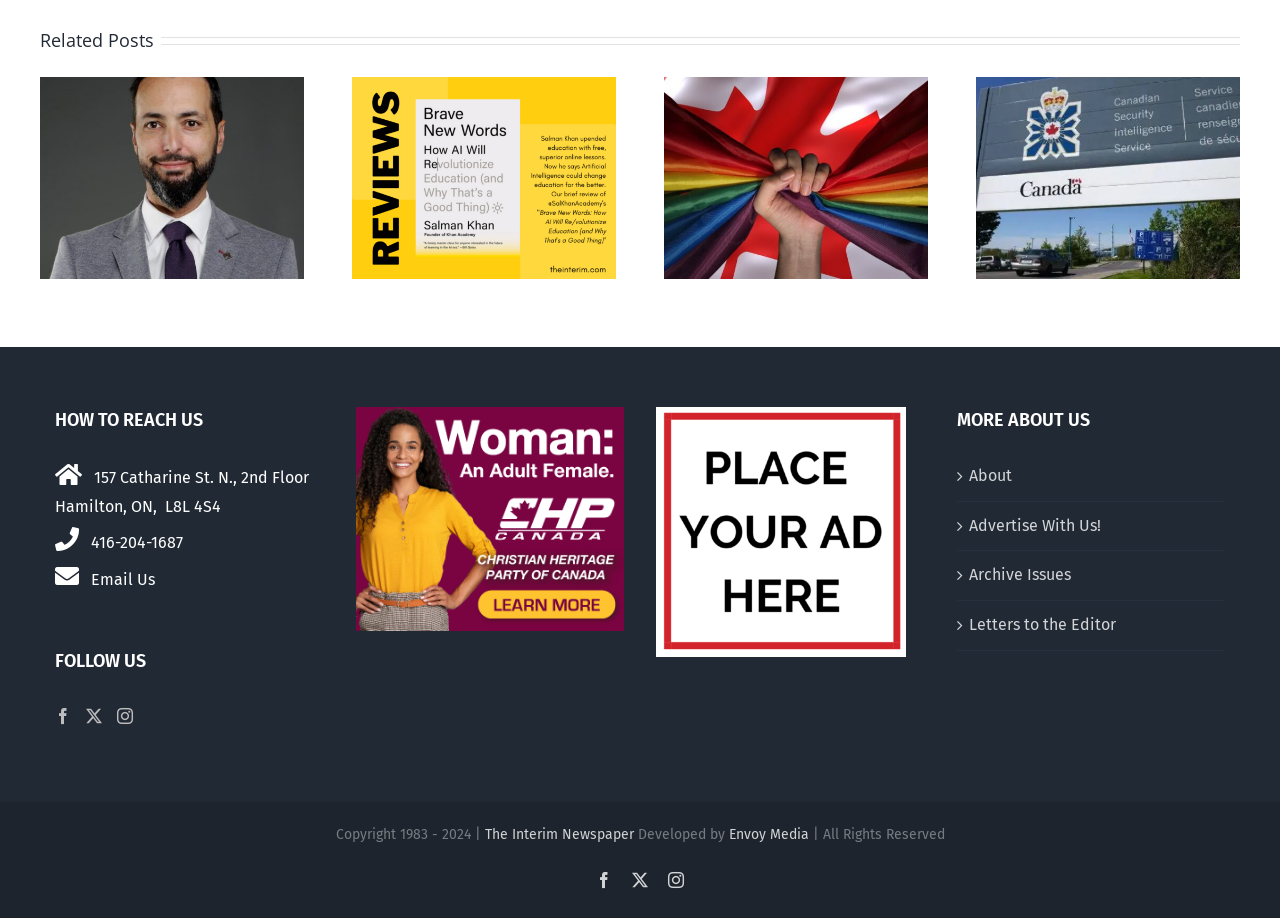Determine the bounding box coordinates for the element that should be clicked to follow this instruction: "Click on the 'Brave New Words' link". The coordinates should be given as four float numbers between 0 and 1, in the format [left, top, right, bottom].

[0.139, 0.152, 0.167, 0.192]